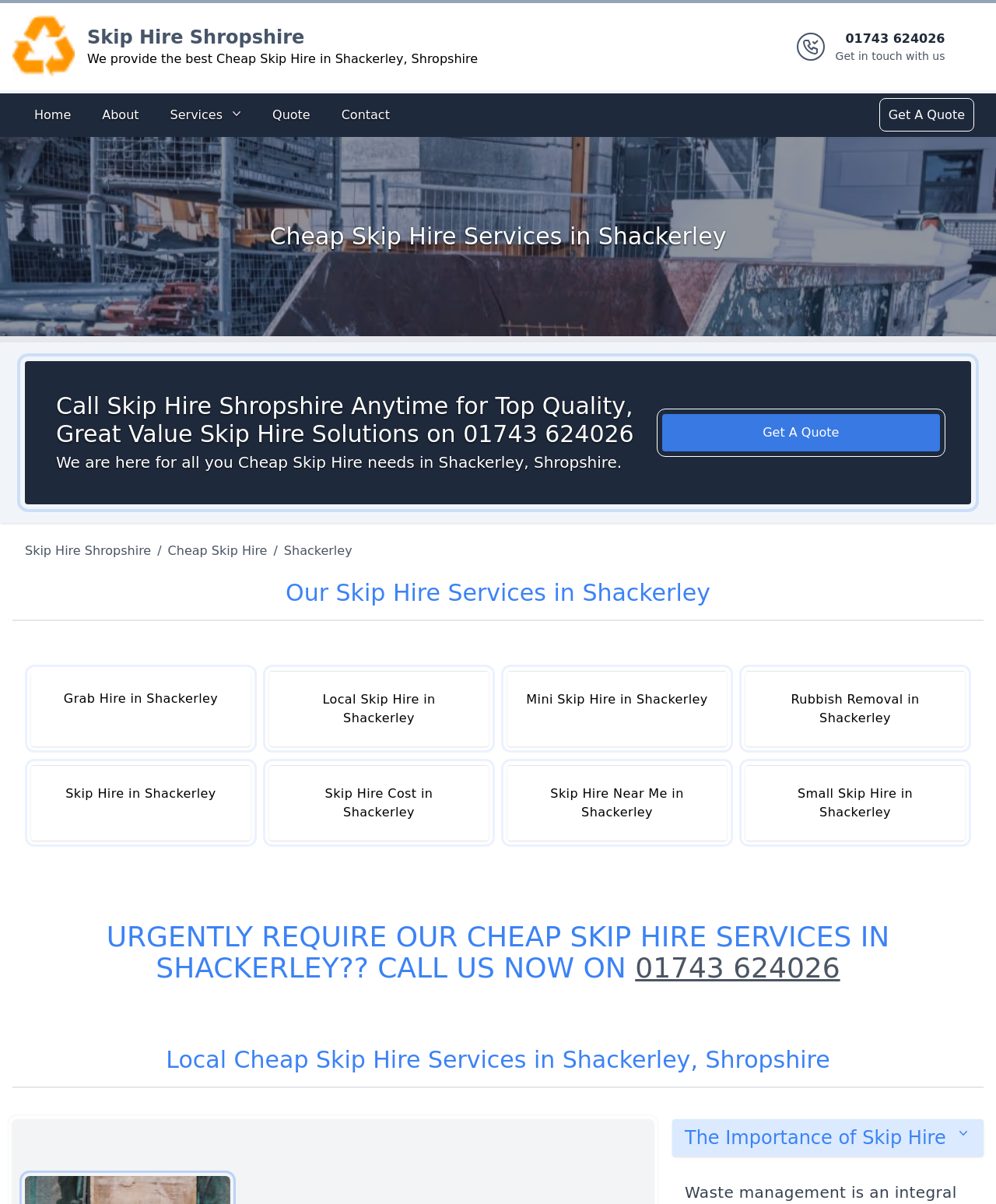Given the content of the image, can you provide a detailed answer to the question?
What is the location where Skip Hire Shropshire provides services?

I found the location by looking at the heading 'Cheap Skip Hire Services in Shackerley' and the text 'We are here for all you Cheap Skip Hire needs in Shackerley, Shropshire.' which indicates that the services are provided in Shackerley, Shropshire.